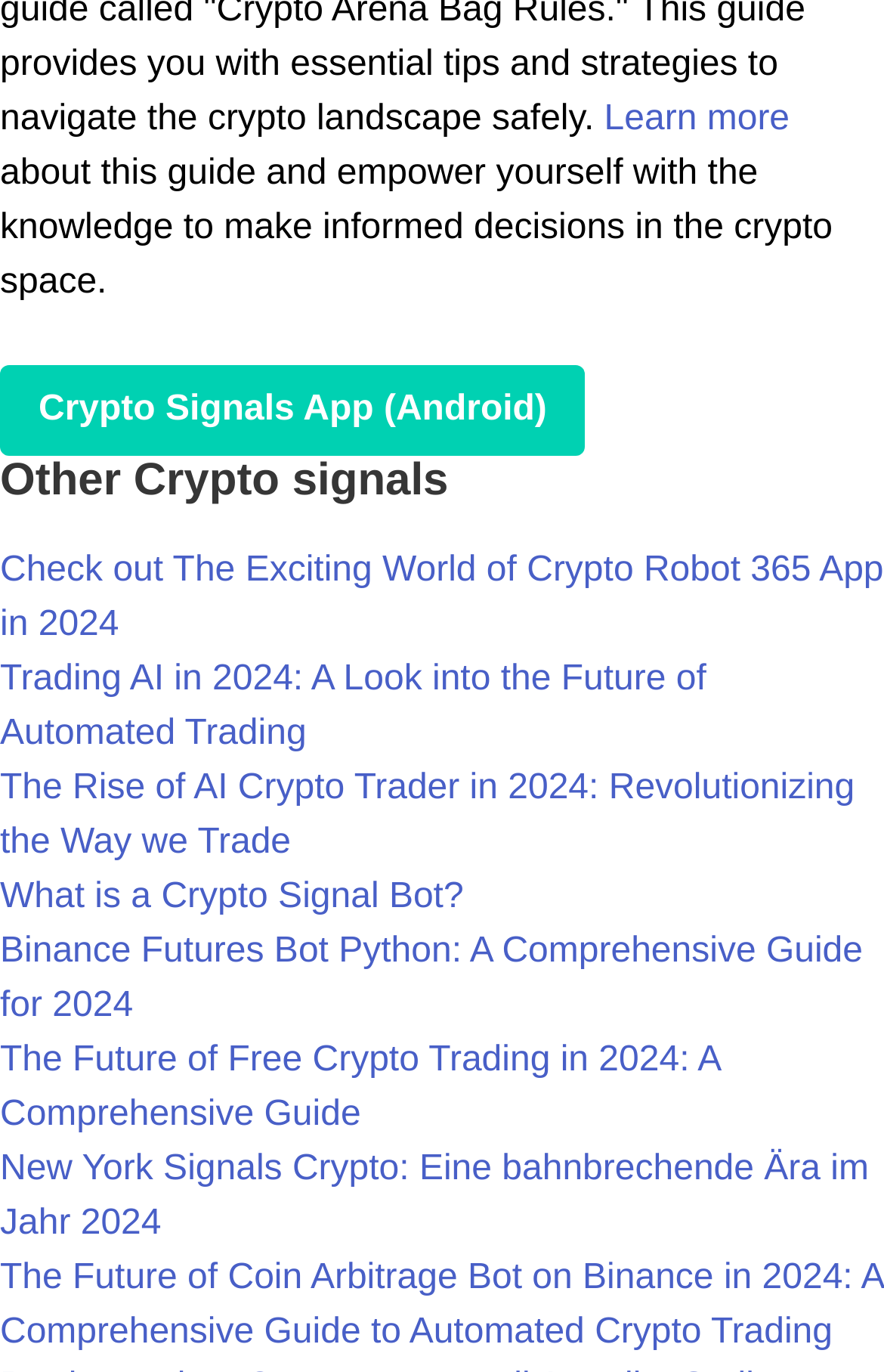Please give a one-word or short phrase response to the following question: 
What is the title of the first article?

Learn more